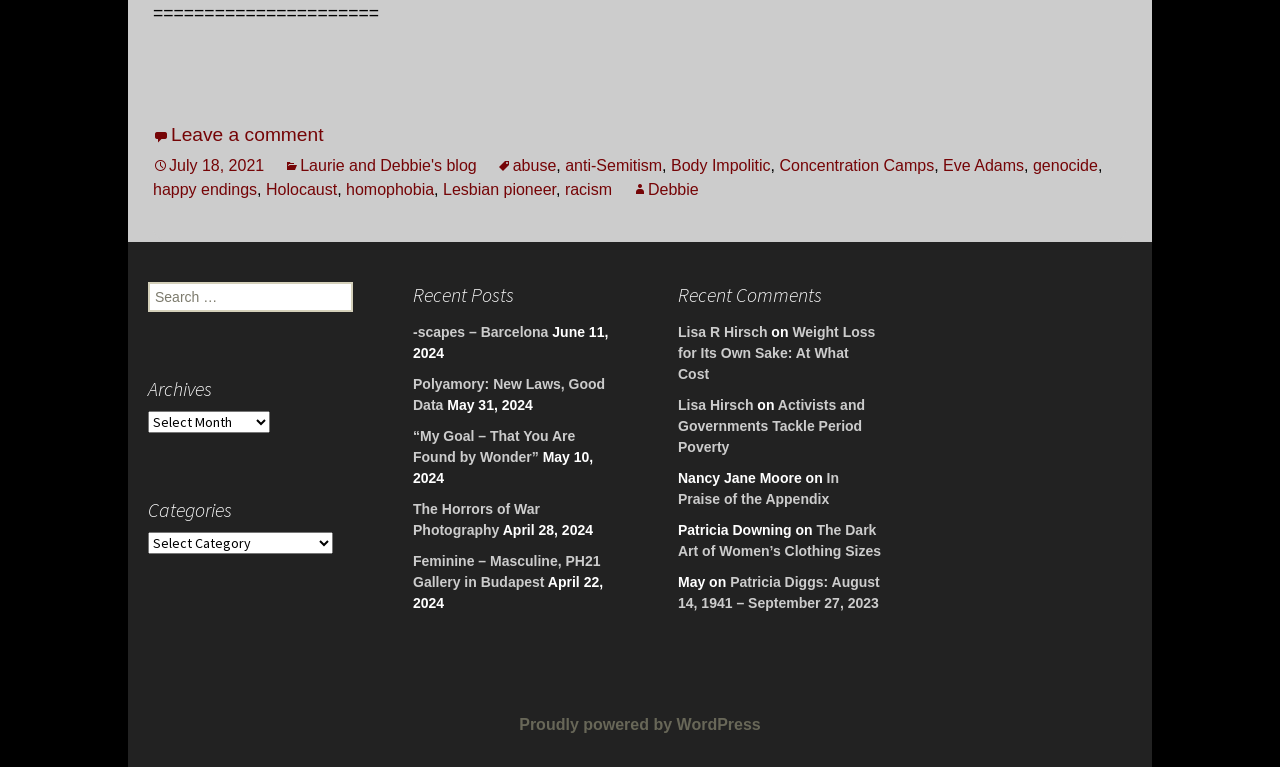Please analyze the image and provide a thorough answer to the question:
What is the name of the blog?

The name of the blog can be found in the footer section, where it is written as a link with the text 'Laurie and Debbie's blog'.